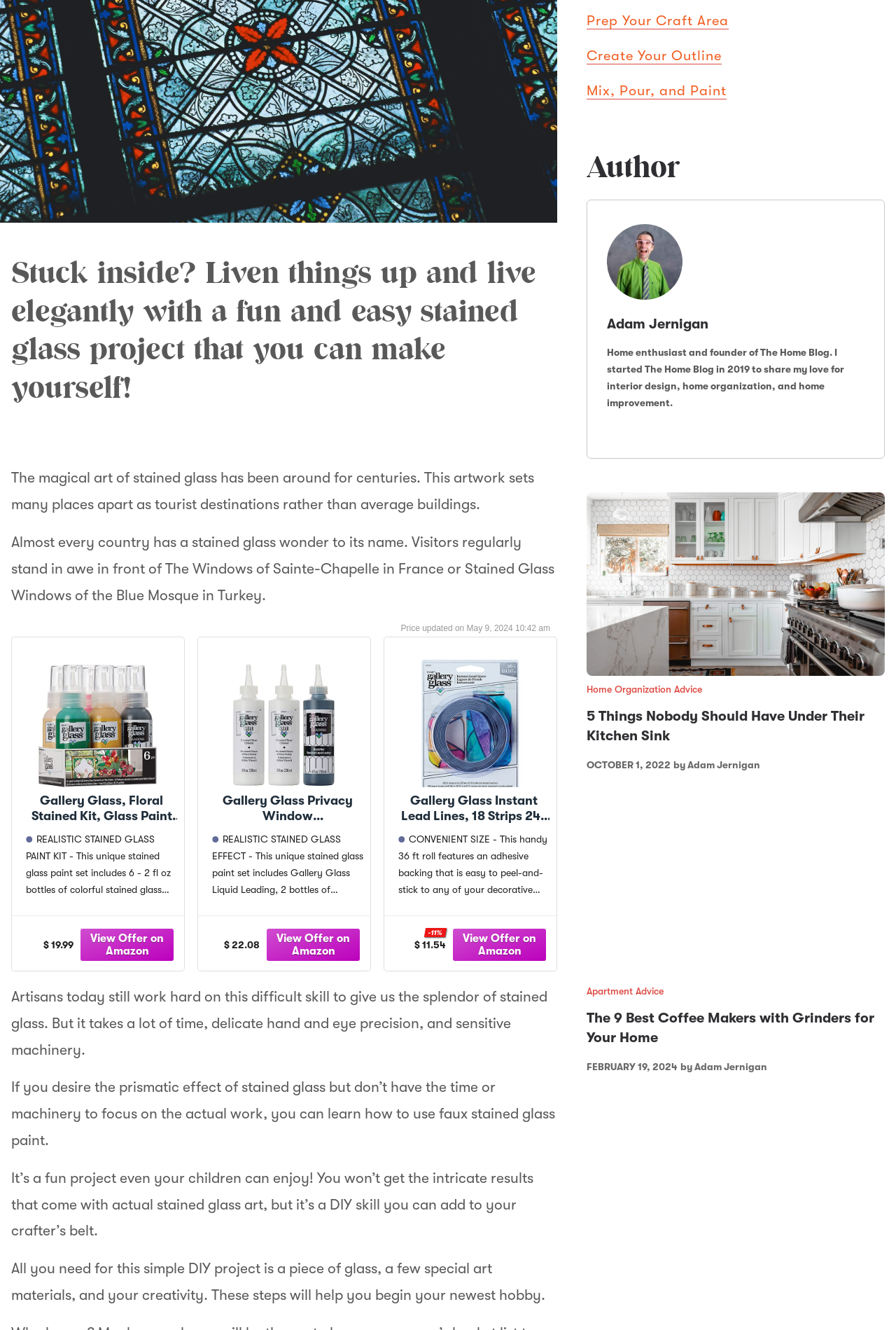Ascertain the bounding box coordinates for the UI element detailed here: "Apartment Advice". The coordinates should be provided as [left, top, right, bottom] with each value being a float between 0 and 1.

[0.654, 0.741, 0.74, 0.749]